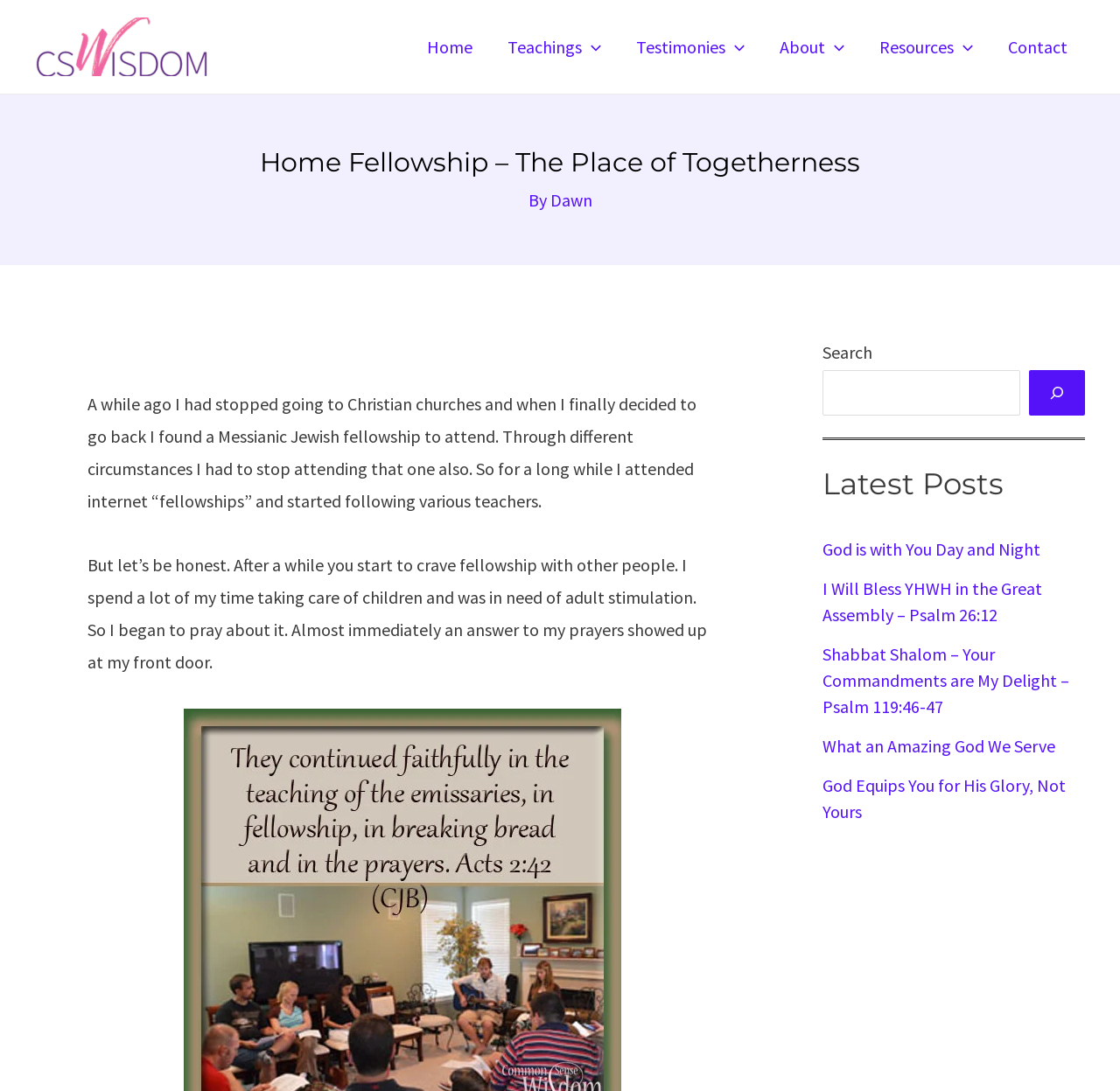What is the primary heading on this webpage?

Home Fellowship – The Place of Togetherness